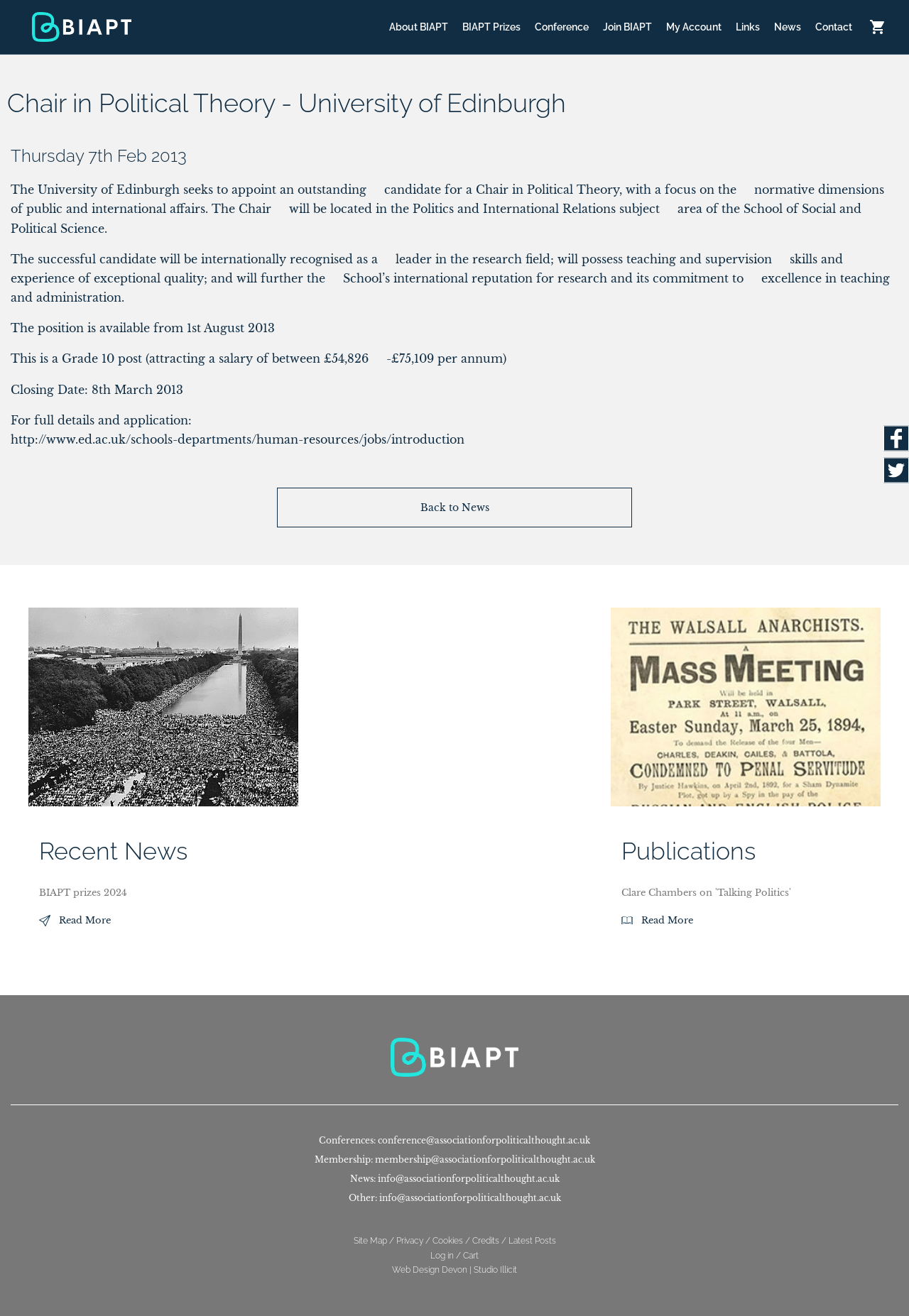Pinpoint the bounding box coordinates of the area that should be clicked to complete the following instruction: "Click on the 'About BIAPT' link". The coordinates must be given as four float numbers between 0 and 1, i.e., [left, top, right, bottom].

[0.42, 0.0, 0.501, 0.041]